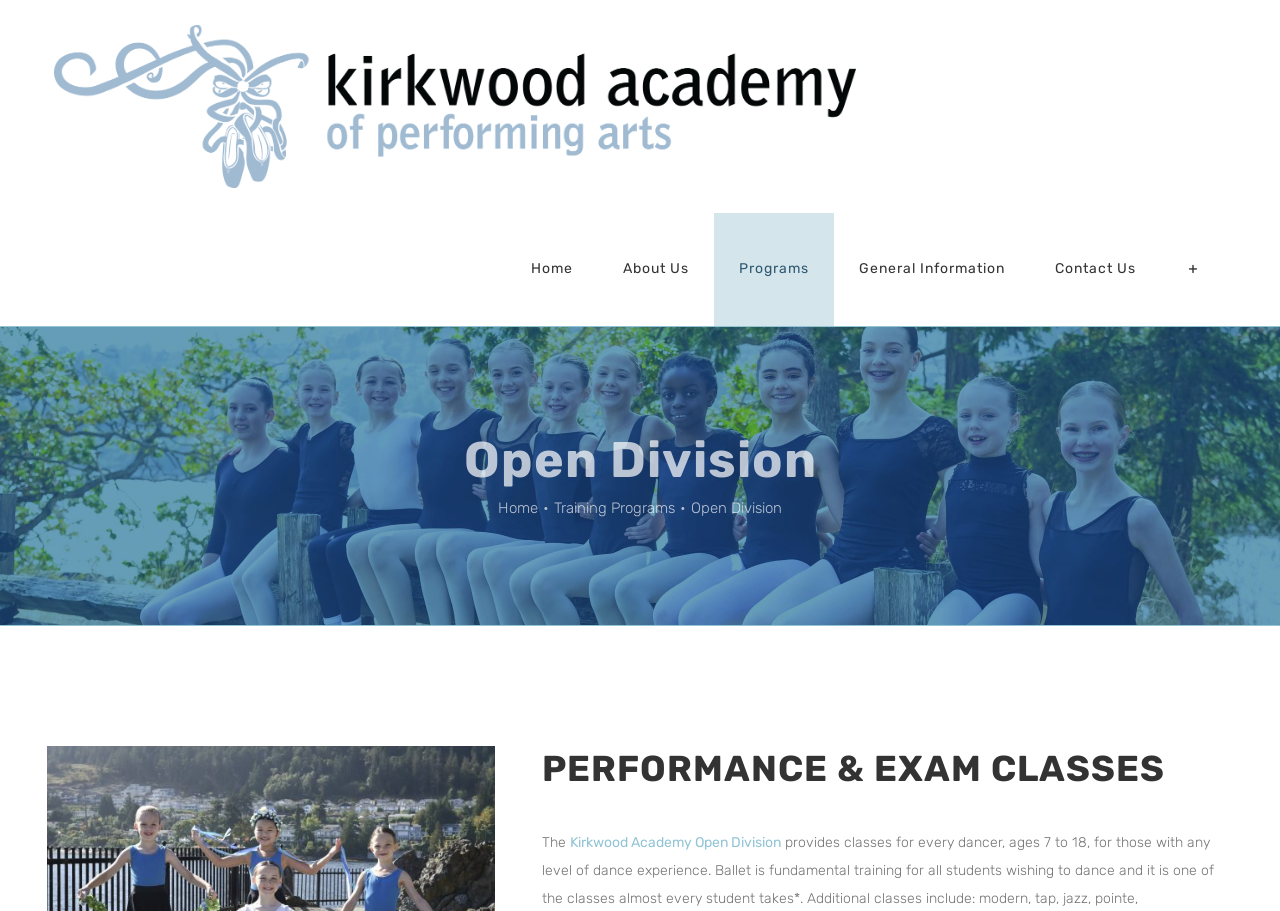Find the bounding box coordinates for the element described here: "General Information".

[0.651, 0.234, 0.804, 0.358]